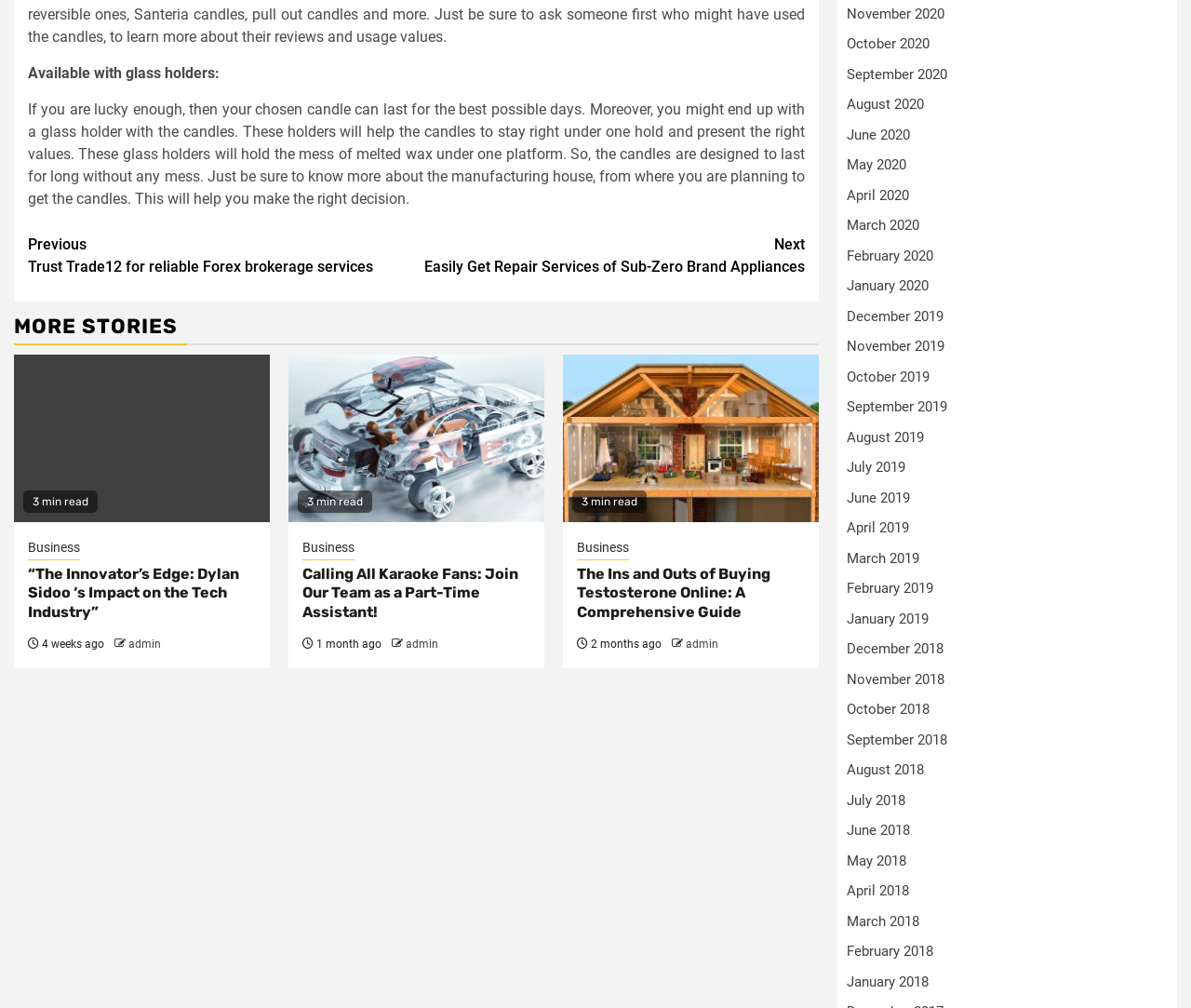Find the bounding box coordinates of the clickable region needed to perform the following instruction: "Click 'Continue Reading'". The coordinates should be provided as four float numbers between 0 and 1, i.e., [left, top, right, bottom].

[0.023, 0.223, 0.676, 0.286]